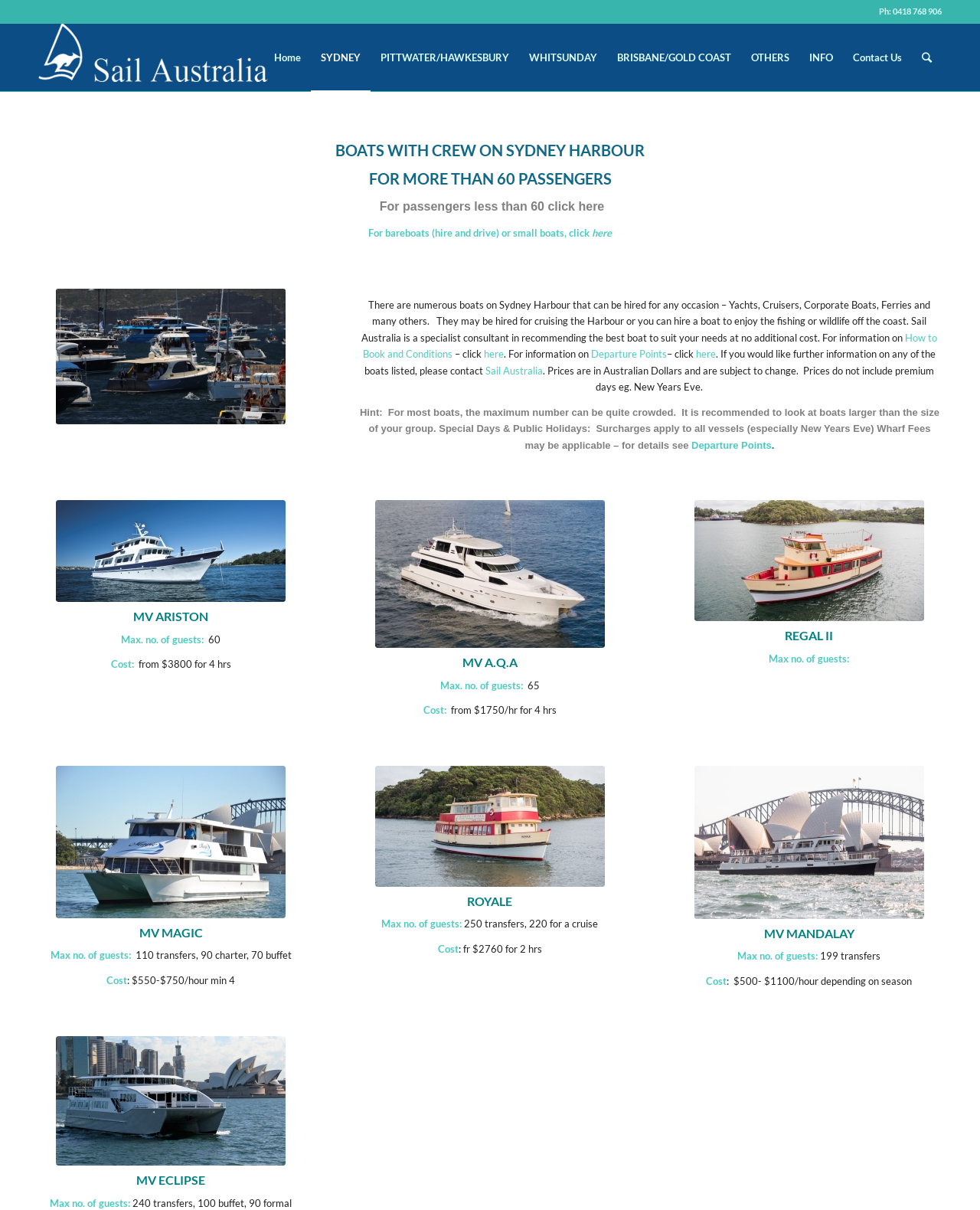Determine the bounding box coordinates of the clickable area required to perform the following instruction: "Click on 'MV ARISTON' heading". The coordinates should be represented as four float numbers between 0 and 1: [left, top, right, bottom].

[0.039, 0.504, 0.309, 0.515]